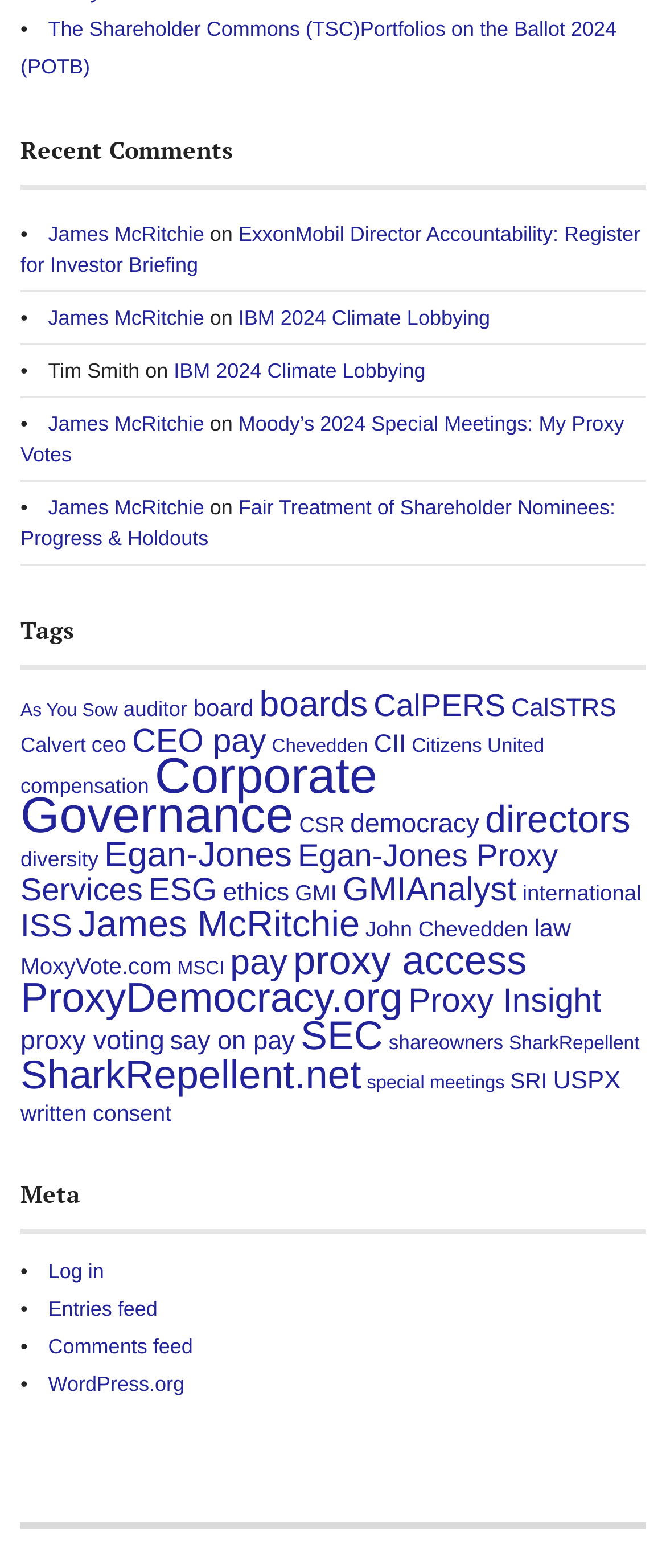Locate the bounding box coordinates of the clickable region to complete the following instruction: "visit the website for deneme bonusu veren siteler."

None